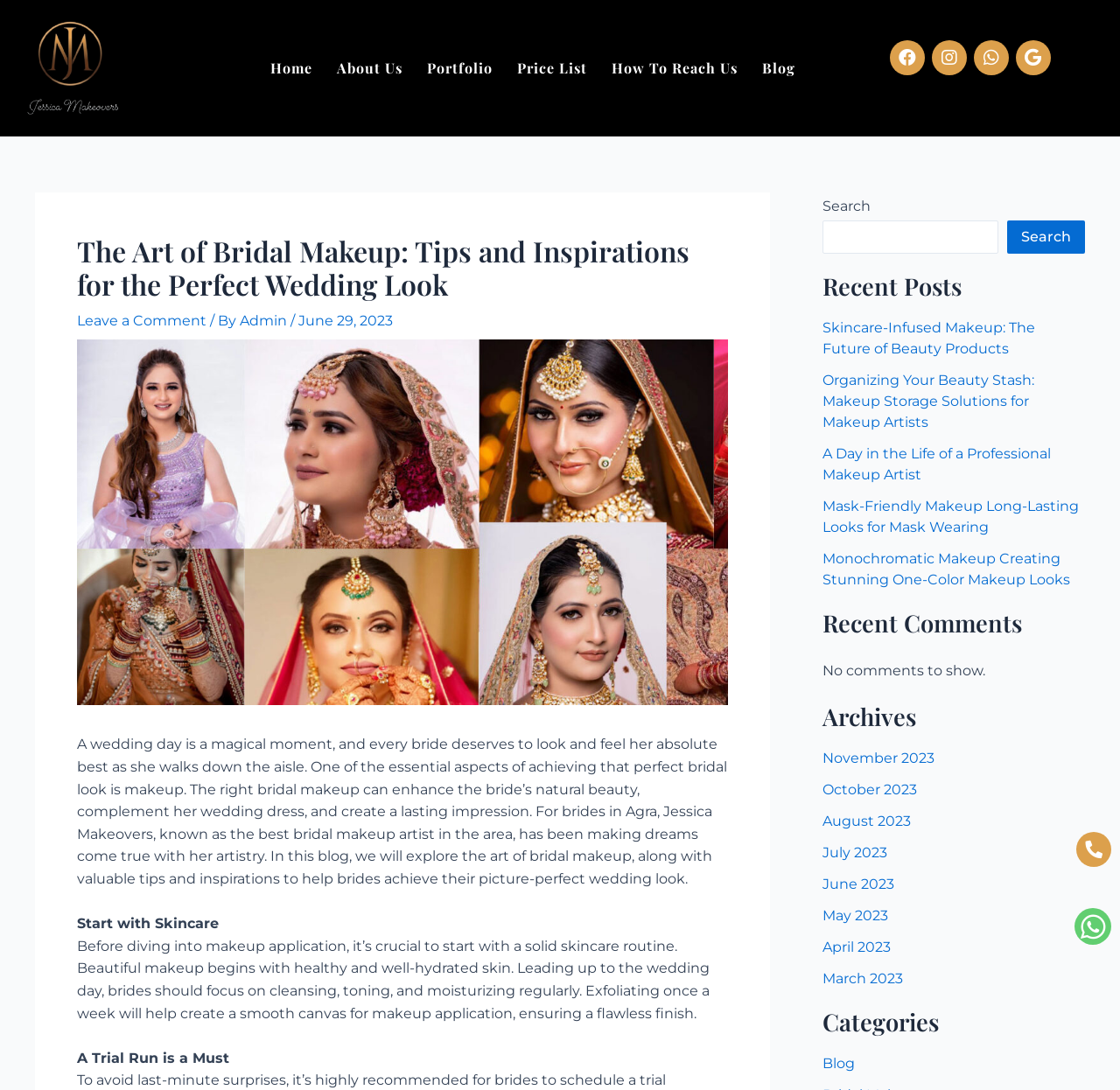Can you determine the bounding box coordinates of the area that needs to be clicked to fulfill the following instruction: "Search for something"?

[0.734, 0.202, 0.891, 0.233]